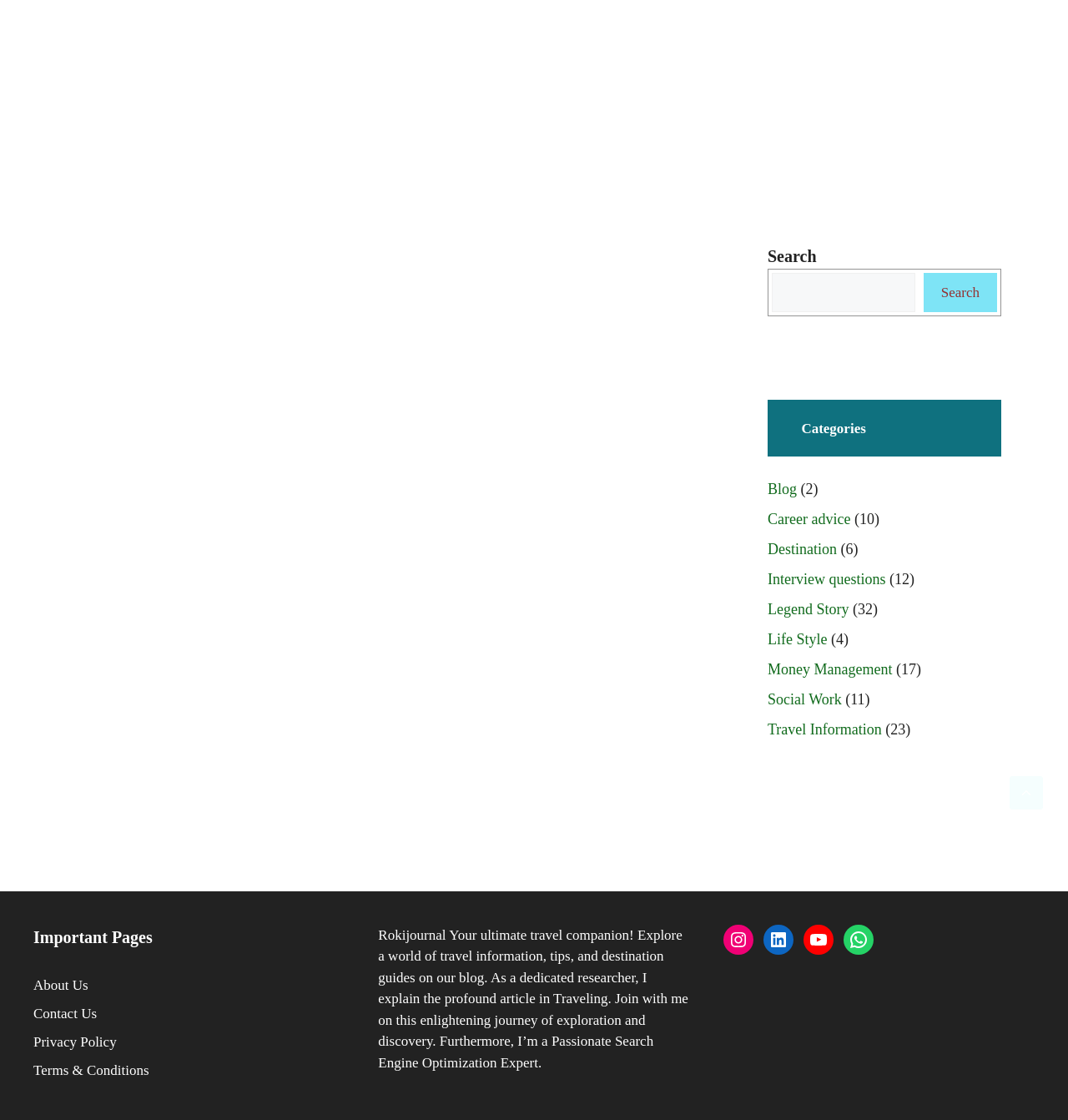Please give a concise answer to this question using a single word or phrase: 
What is the theme of the blog?

Travel